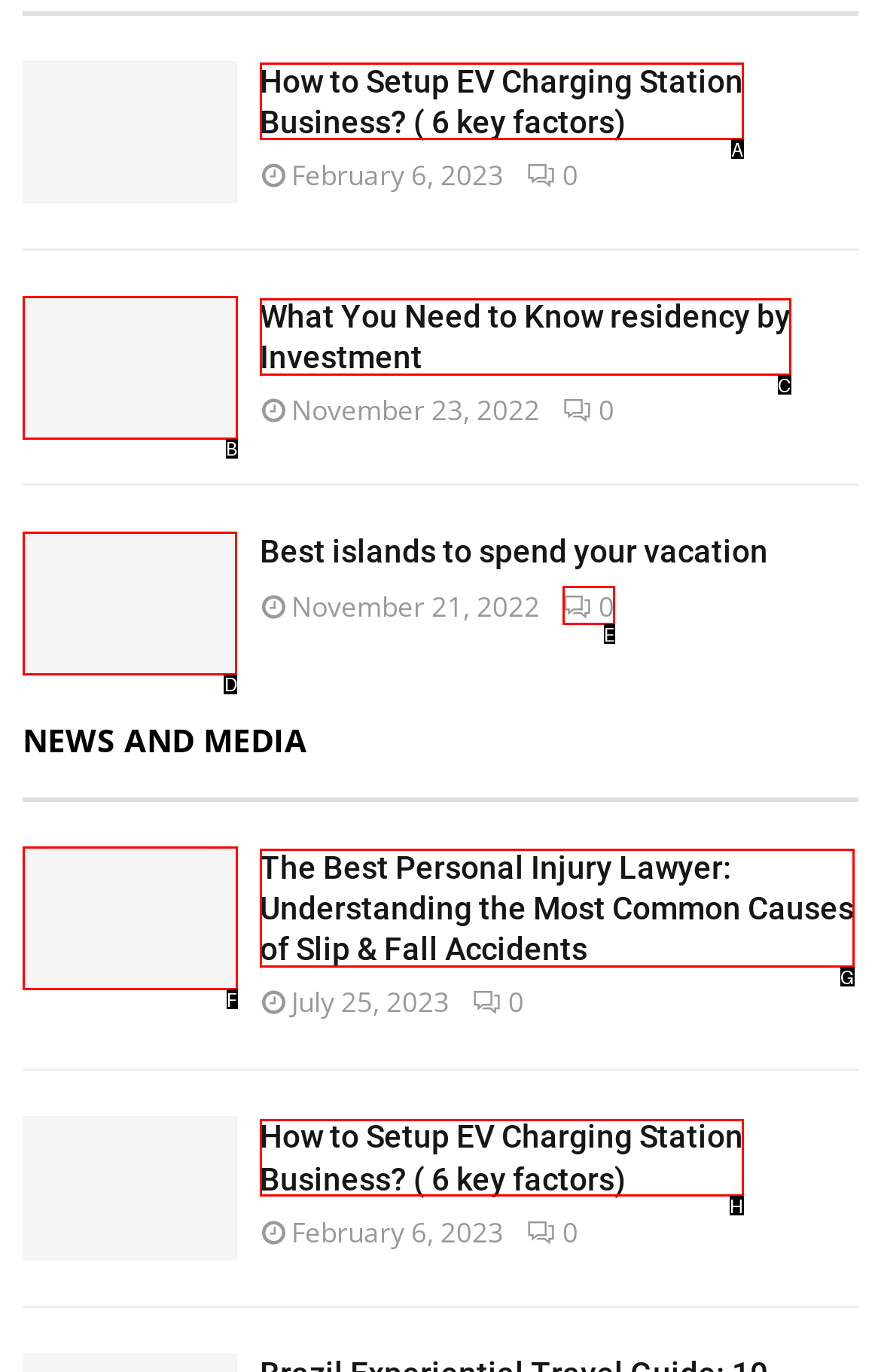Choose the letter that corresponds to the correct button to accomplish the task: Check the article about the best islands to spend your vacation
Reply with the letter of the correct selection only.

D